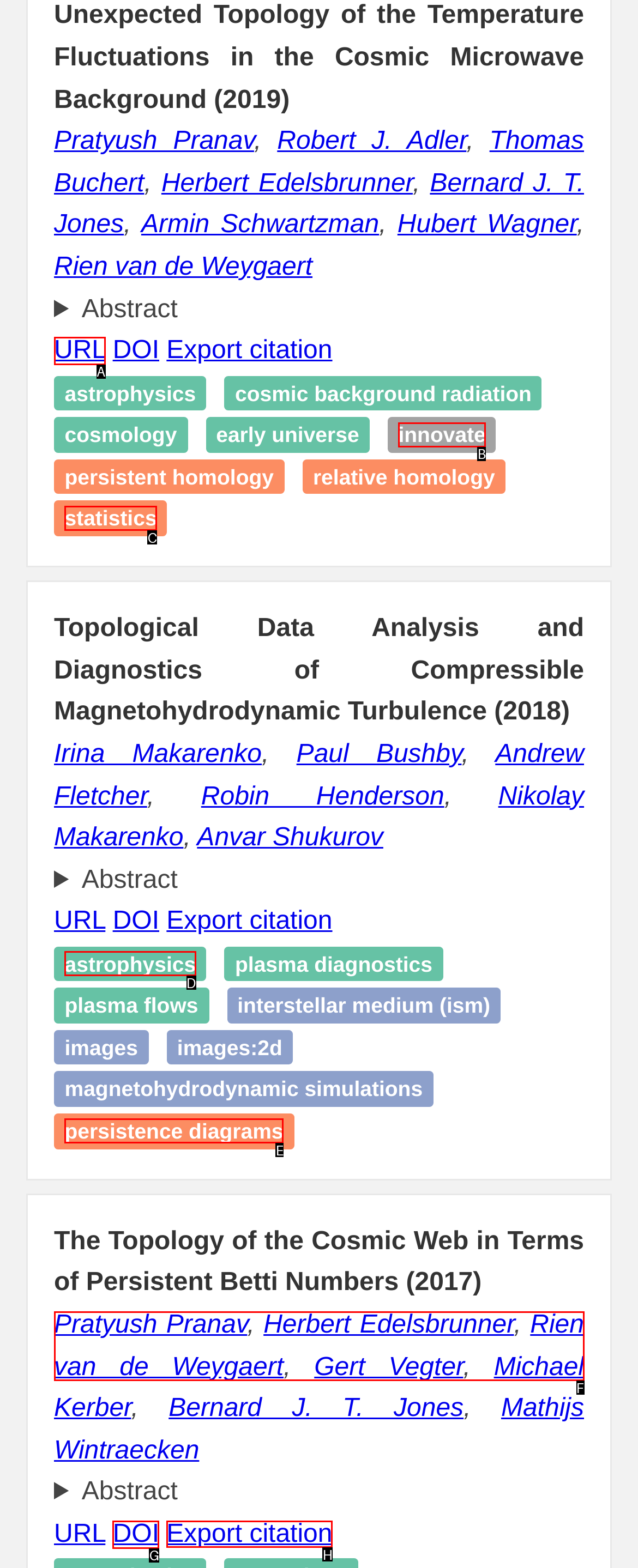Identify the correct option to click in order to complete this task: Export citation of The Topology of the Cosmic Web in Terms of Persistent Betti Numbers
Answer with the letter of the chosen option directly.

H